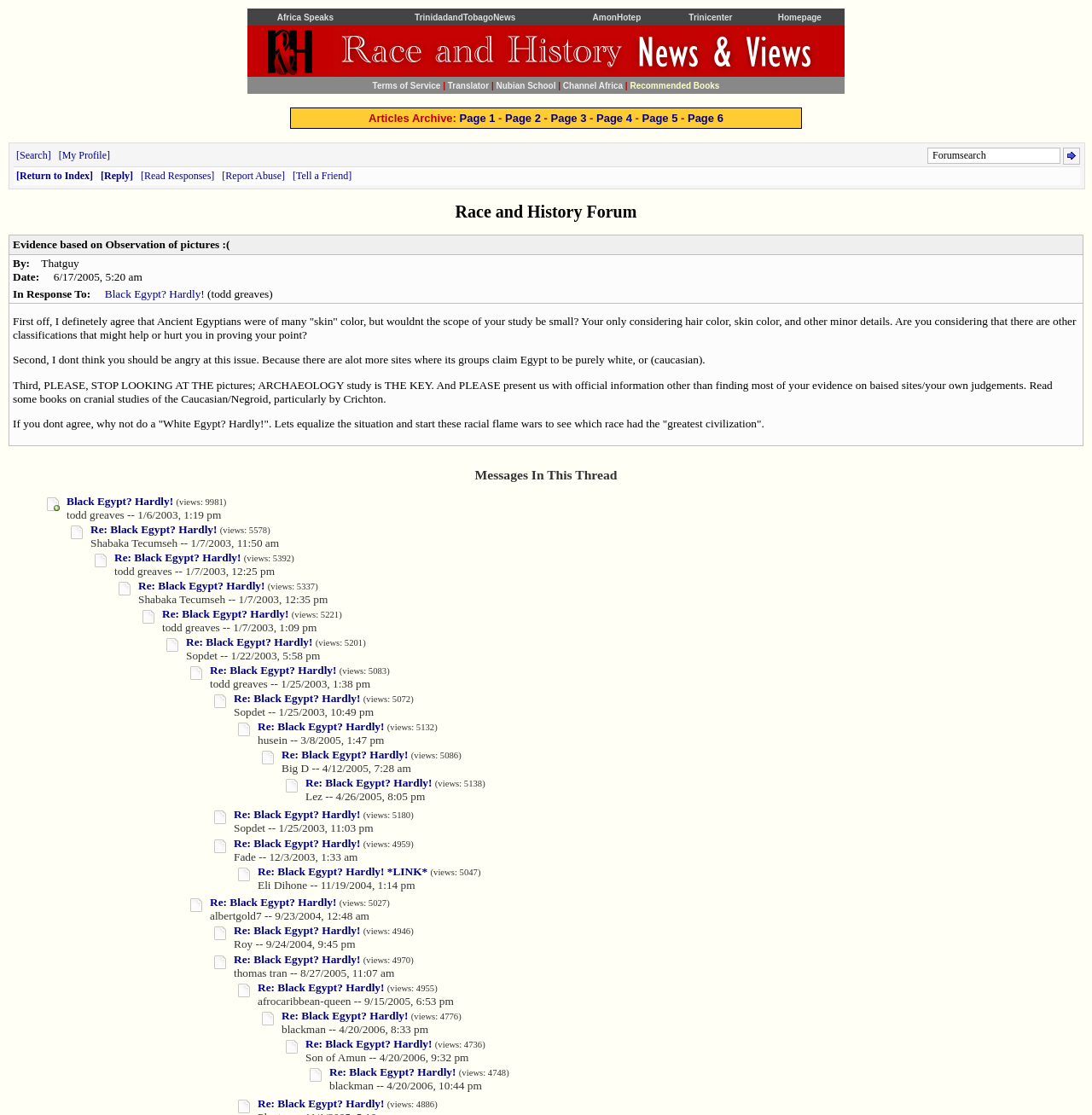Determine the bounding box coordinates of the UI element described below. Use the format (top-left x, top-left y, bottom-right x, bottom-right y) with floating point numbers between 0 and 1: AmonHotep

[0.543, 0.009, 0.587, 0.02]